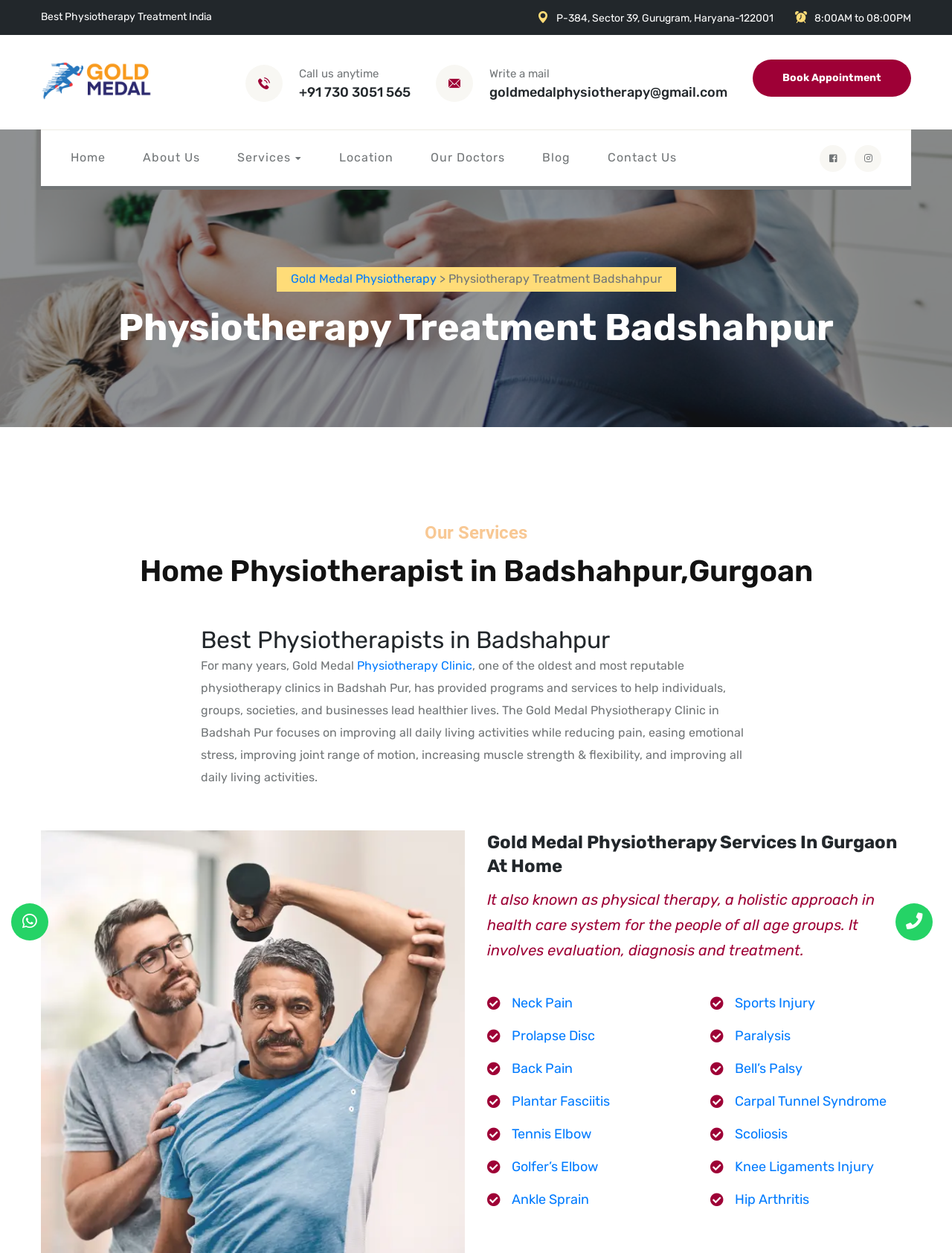Identify the bounding box for the described UI element: "aria-label="TV and Home menu"".

None